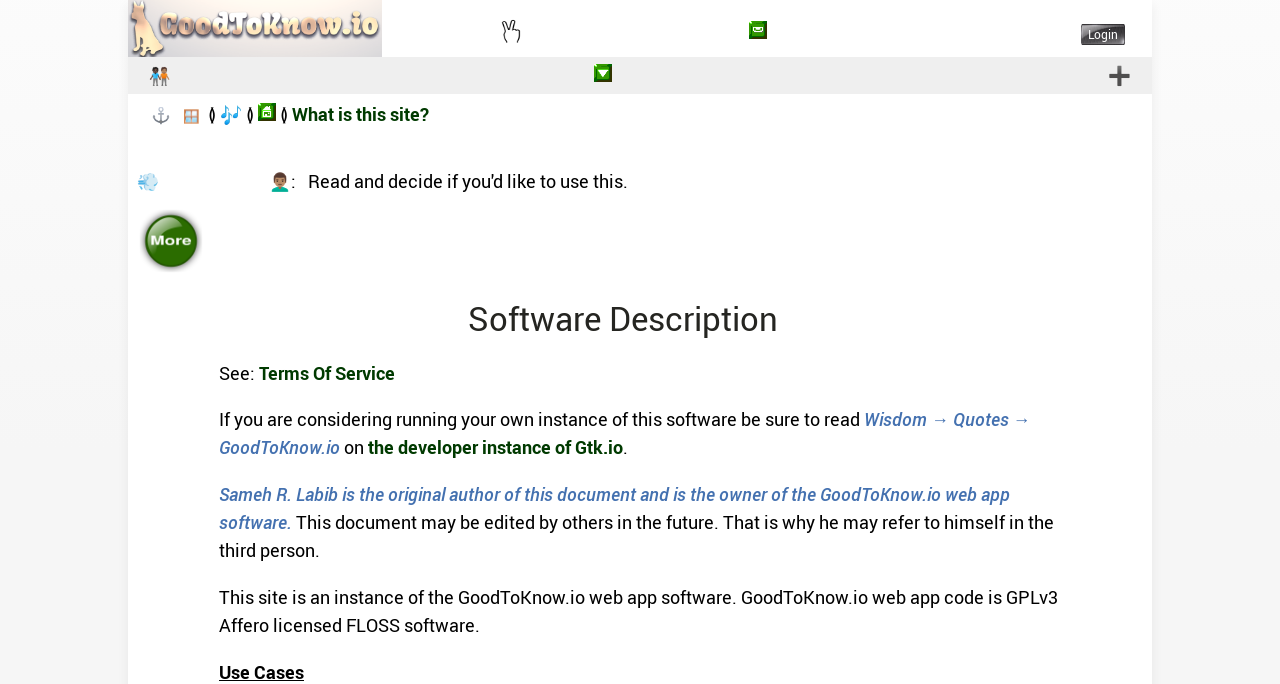What is the type of software described on this page?
Look at the image and provide a short answer using one word or a phrase.

FLOSS